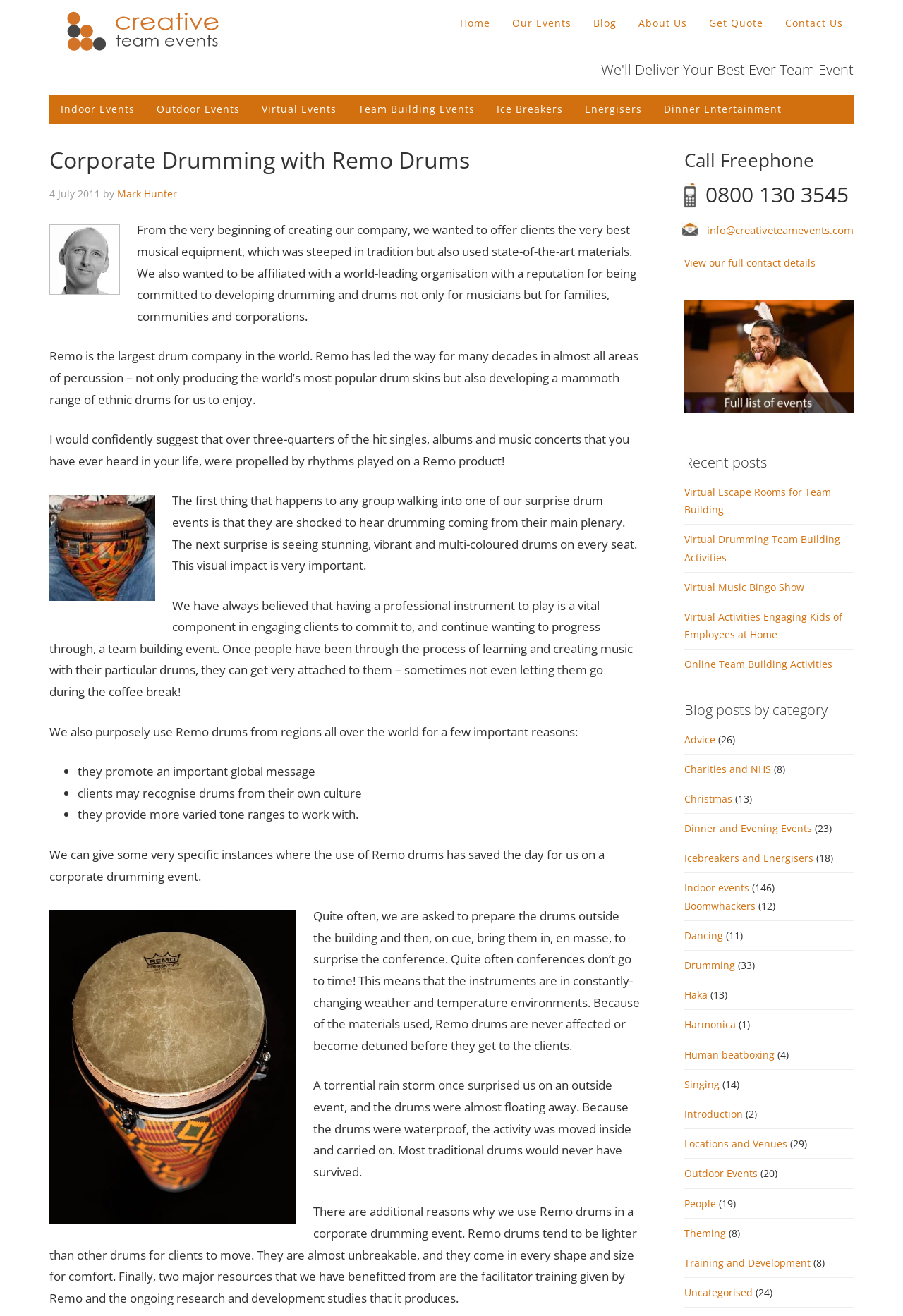Provide a one-word or one-phrase answer to the question:
What is the purpose of the drums used in the corporate drumming event?

For clients to move and play